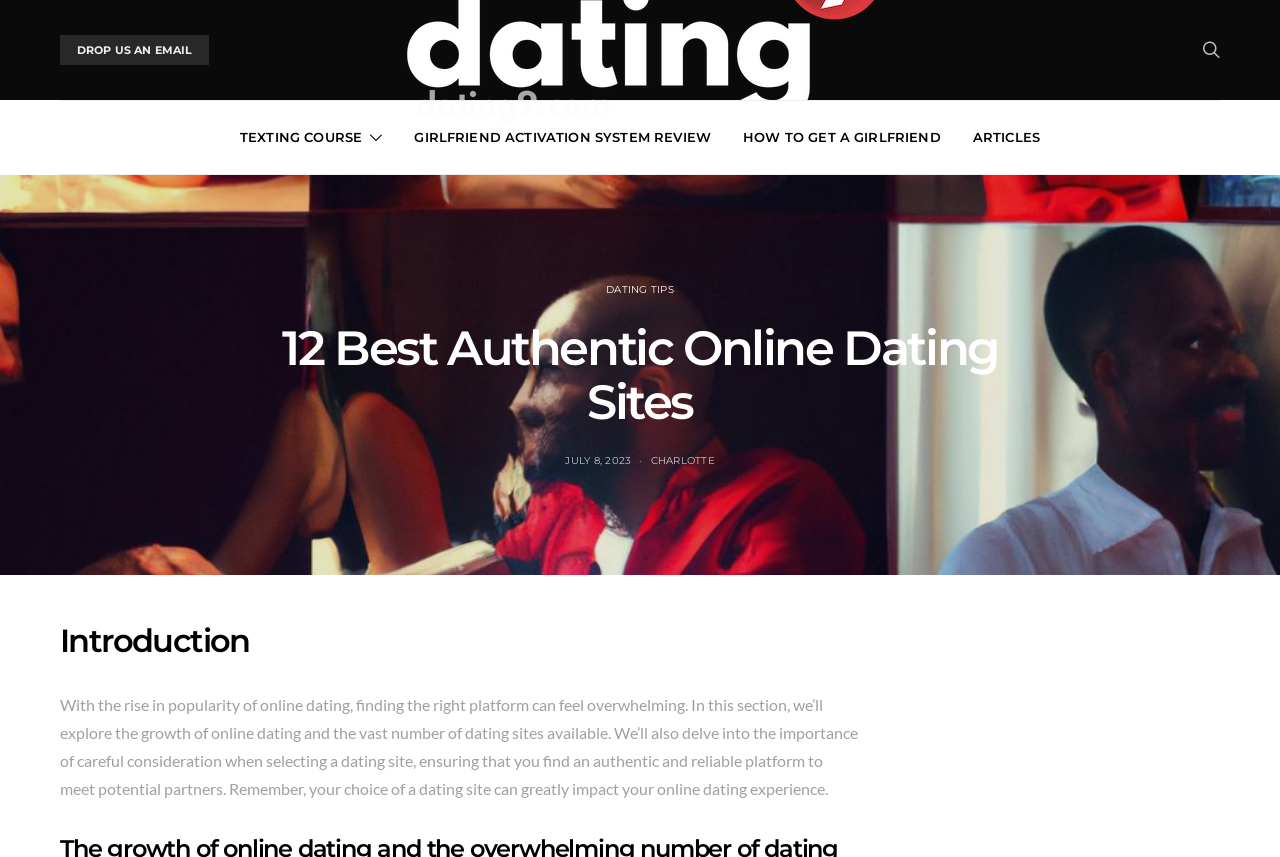Determine the coordinates of the bounding box for the clickable area needed to execute this instruction: "Explore the 'ARTICLES' section".

[0.76, 0.118, 0.813, 0.203]